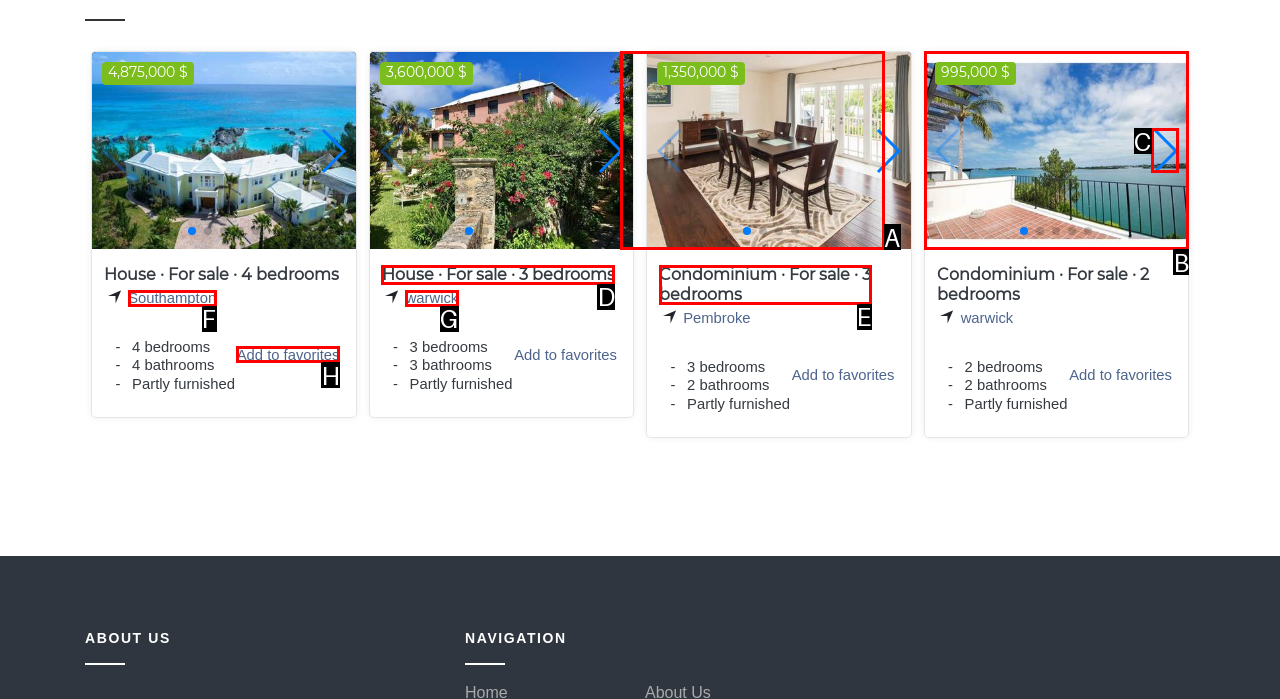Please select the letter of the HTML element that fits the description: Add to favorites. Answer with the option's letter directly.

H